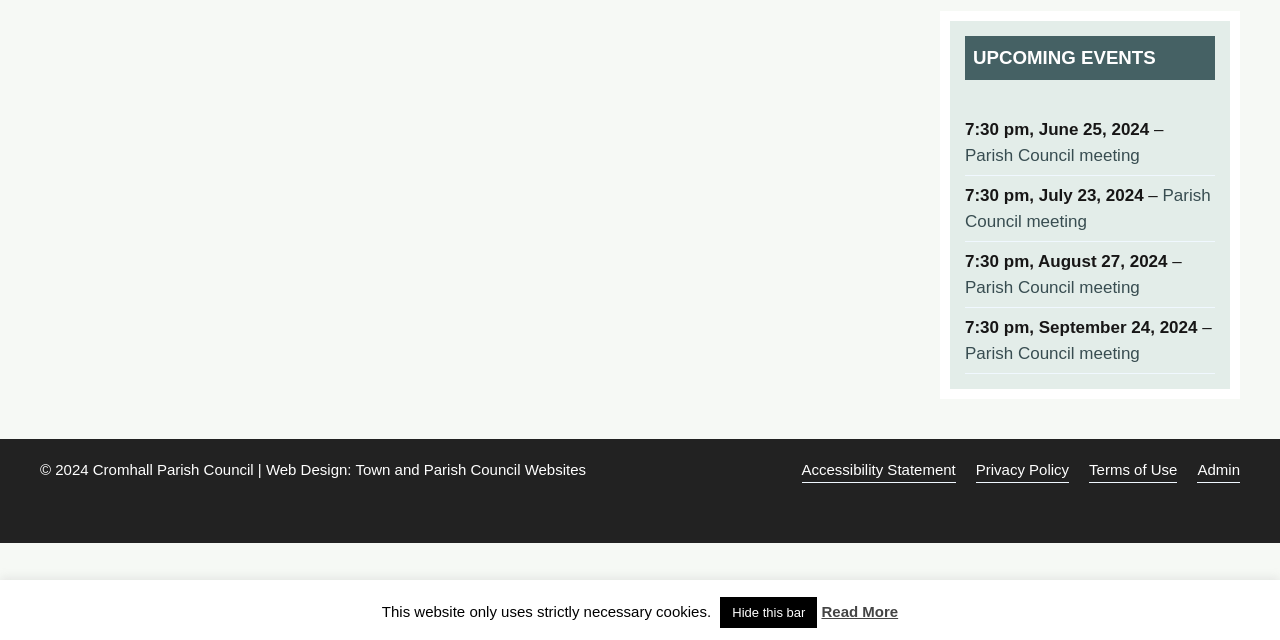Locate the UI element described by Parish Council meeting and provide its bounding box coordinates. Use the format (top-left x, top-left y, bottom-right x, bottom-right y) with all values as floating point numbers between 0 and 1.

[0.754, 0.537, 0.89, 0.567]